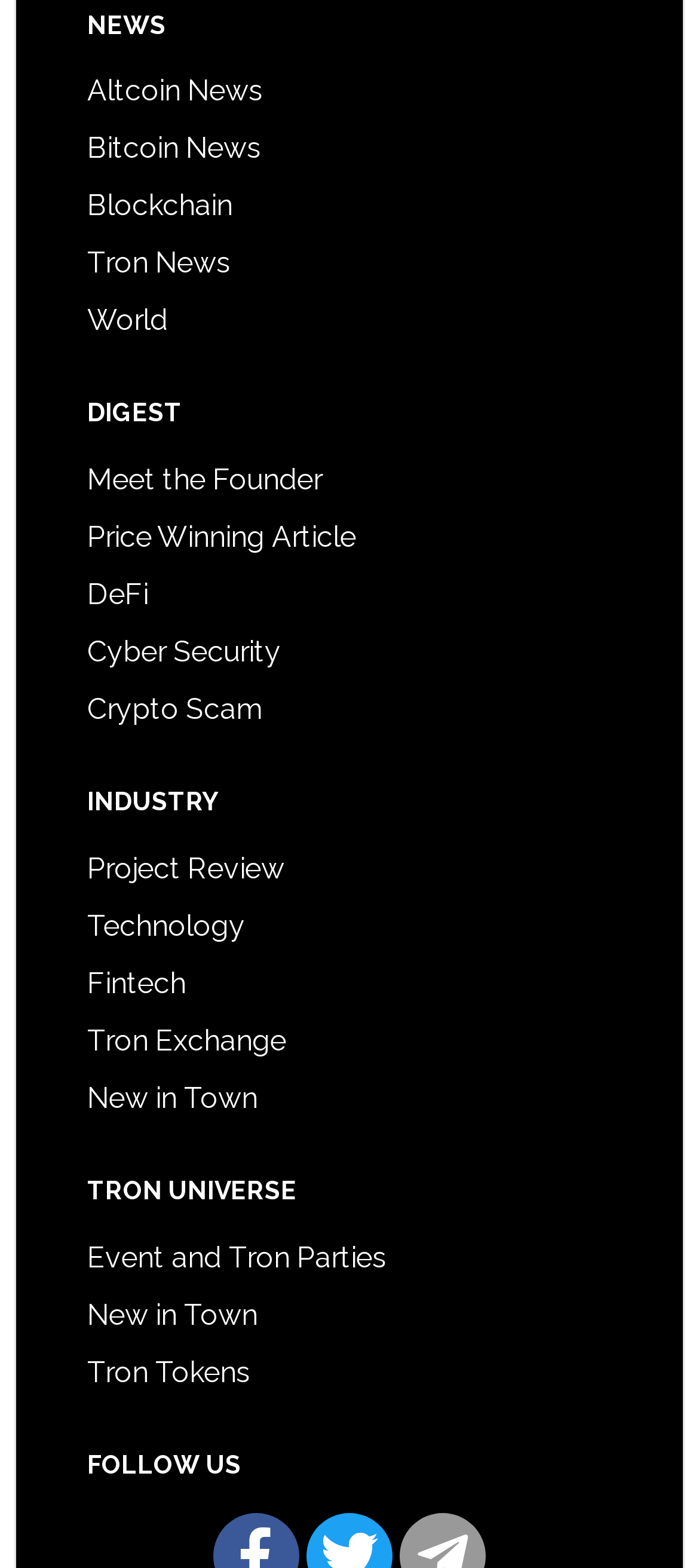Please specify the bounding box coordinates of the area that should be clicked to accomplish the following instruction: "Explore Blockchain". The coordinates should consist of four float numbers between 0 and 1, i.e., [left, top, right, bottom].

[0.125, 0.121, 0.333, 0.142]